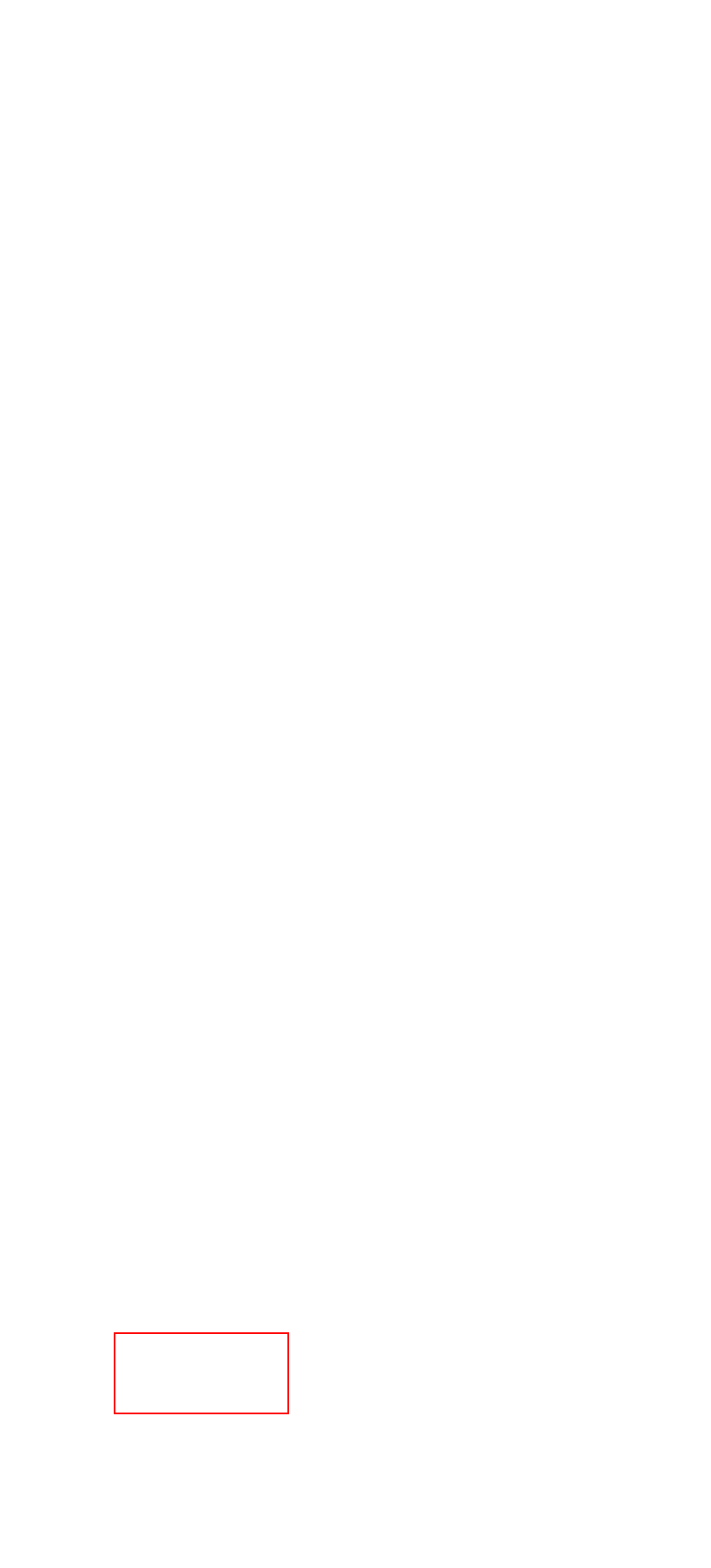Analyze the screenshot of a webpage that features a red rectangle bounding box. Pick the webpage description that best matches the new webpage you would see after clicking on the element within the red bounding box. Here are the candidates:
A. Crypto Jobster — Crypto Jobster
B. Crypto Product Jobs — Web3 Product Jobs
C. Crypto Support Jobs — Web3 Support Jobs
D. Crypto Marketing Jobs — Web3 Marketing Jobs
E. Crypto Finance Jobs — Web3 Finance Jobs
F. Crypto Growth Jobs — Web3 Growth Jobs
G. Crypto Remote Jobs — Web3 Remote Jobs
H. Crypto Nontech Jobs — Web3 Nontech Jobs

B